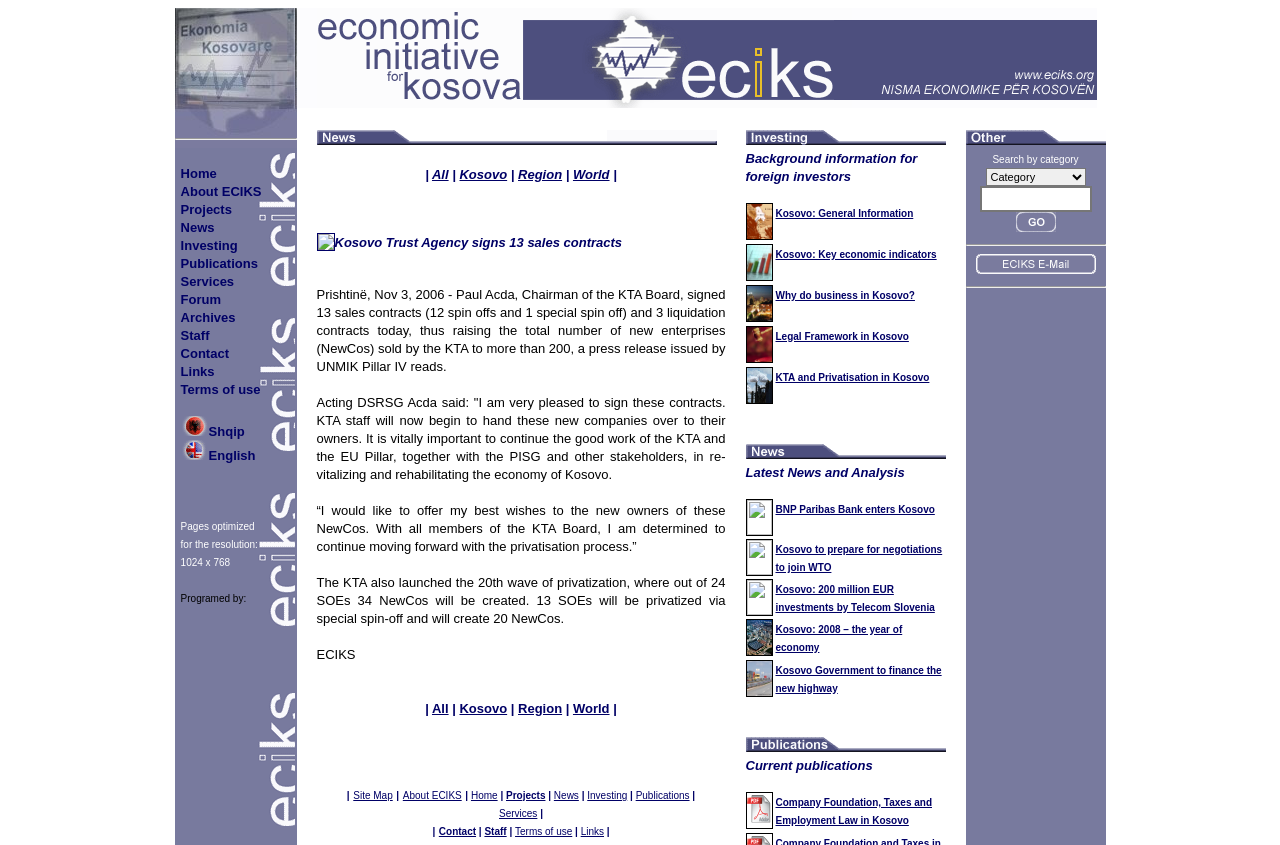Determine the bounding box coordinates for the clickable element required to fulfill the instruction: "Click on the 'Home' link". Provide the coordinates as four float numbers between 0 and 1, i.e., [left, top, right, bottom].

[0.141, 0.196, 0.169, 0.214]